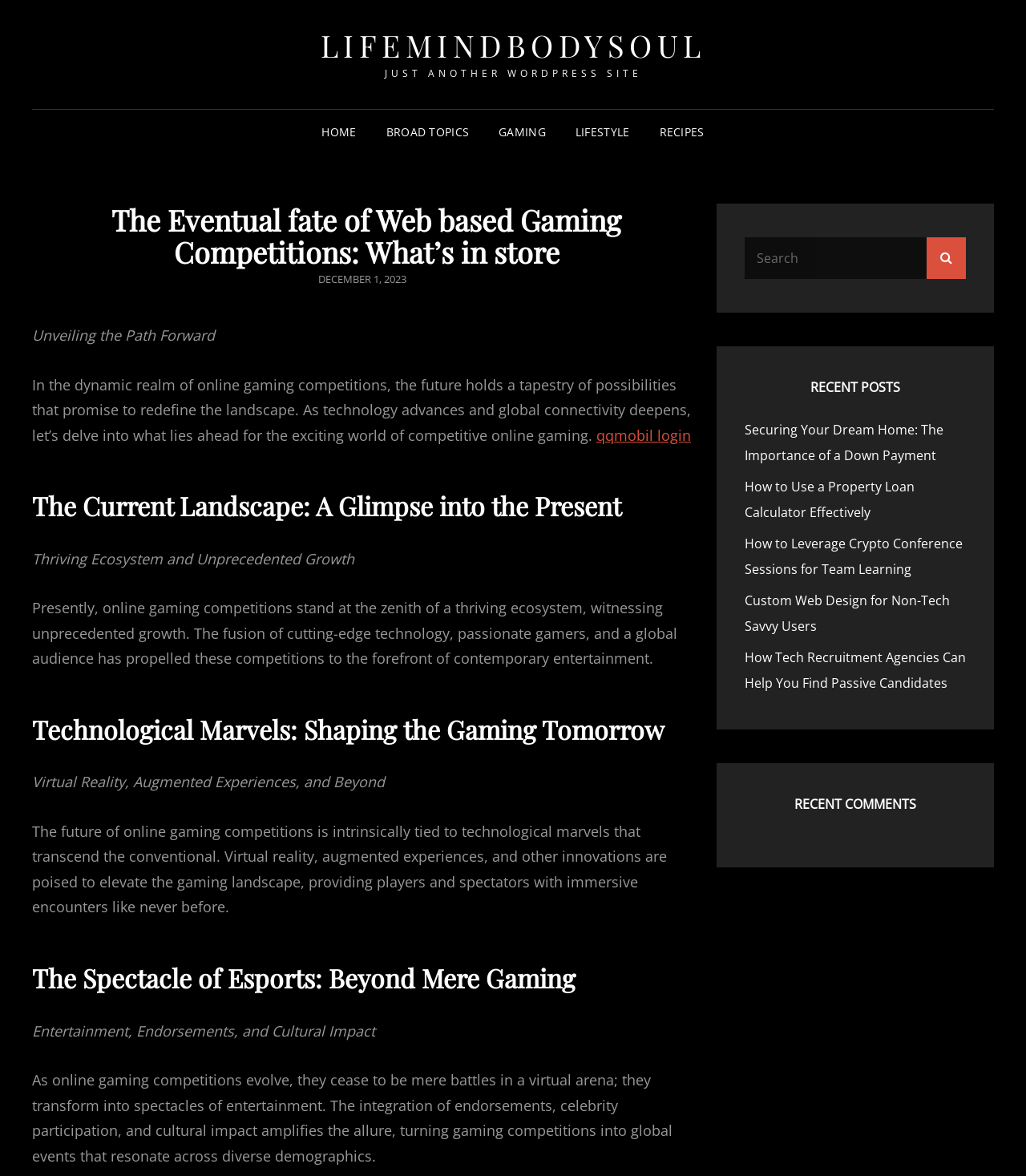Based on the element description December 1, 2023, identify the bounding box coordinates for the UI element. The coordinates should be in the format (top-left x, top-left y, bottom-right x, bottom-right y) and within the 0 to 1 range.

[0.31, 0.231, 0.396, 0.243]